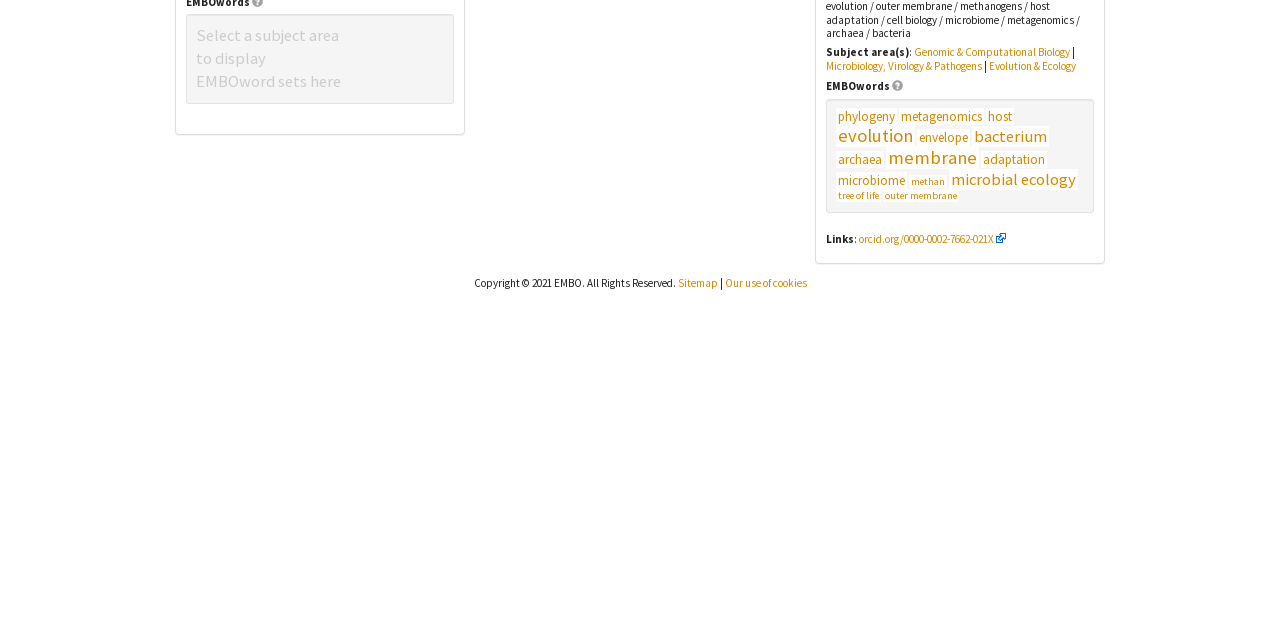From the webpage screenshot, identify the region described by microbial ecology. Provide the bounding box coordinates as (top-left x, top-left y, bottom-right x, bottom-right y), with each value being a floating point number between 0 and 1.

[0.743, 0.264, 0.841, 0.296]